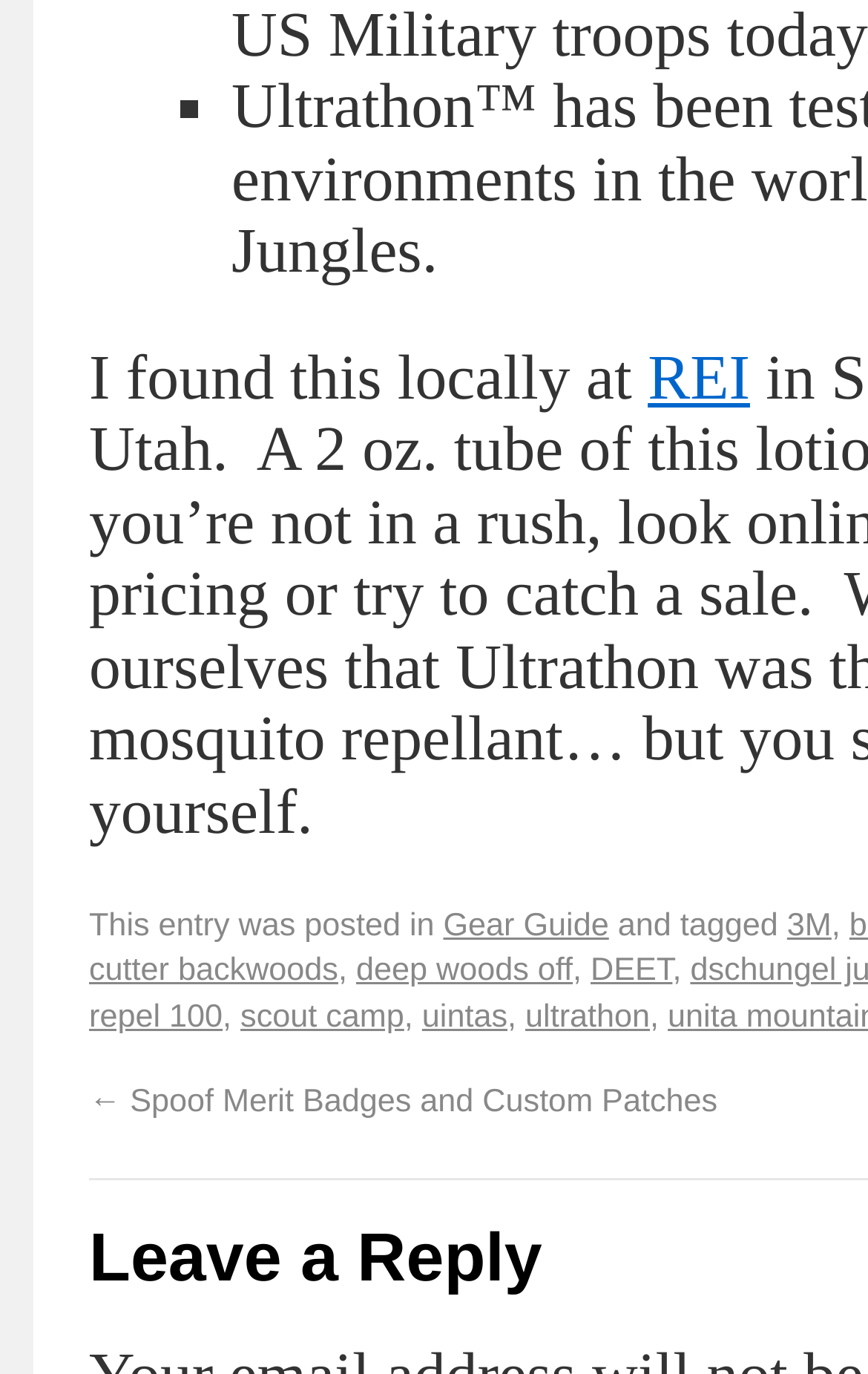What is the name of the insect repellent mentioned in the post?
Based on the image, give a one-word or short phrase answer.

DEET